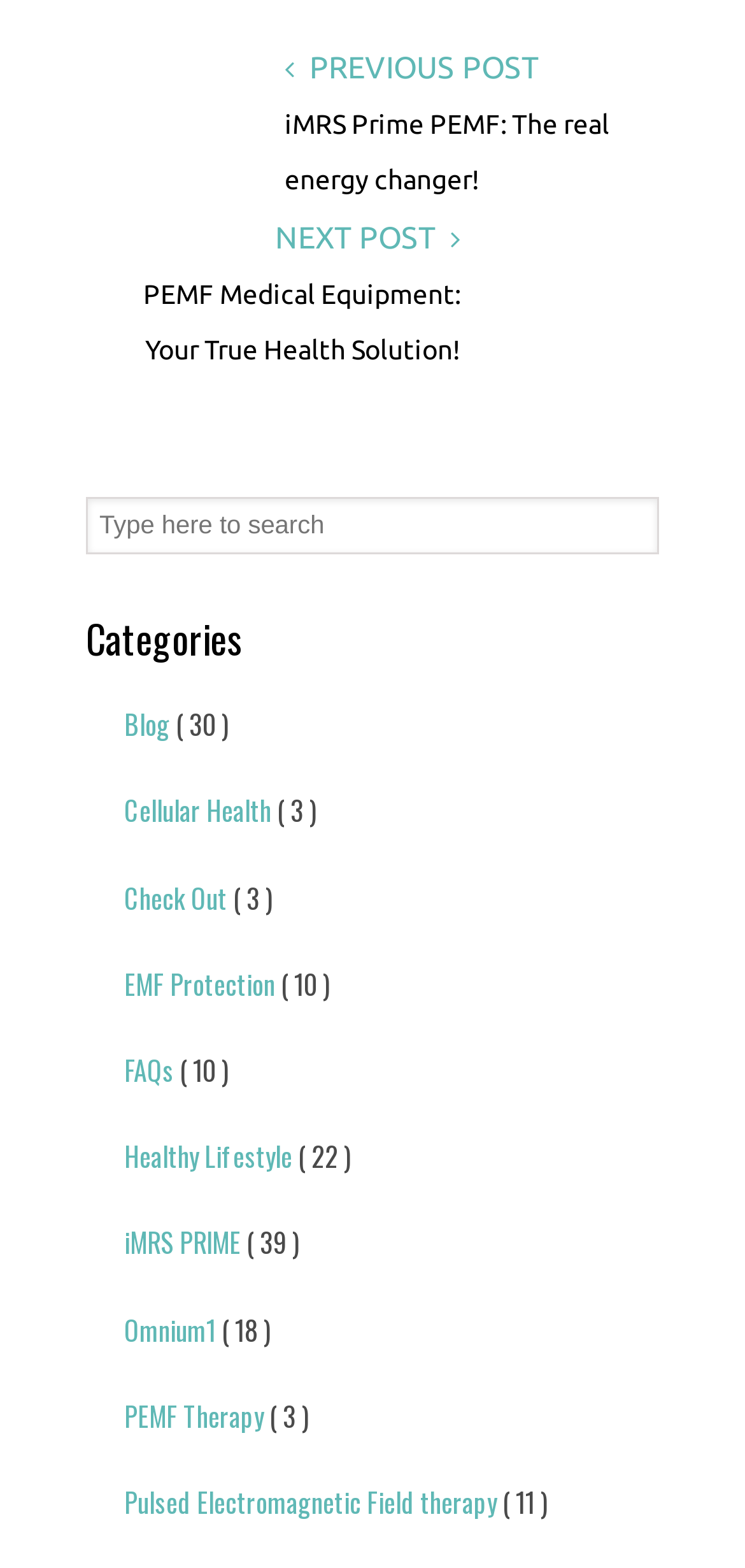What is the title of the first post?
Please give a detailed and thorough answer to the question, covering all relevant points.

I looked at the link elements and found the first post title, which is 'iMRS Prime PEMF: The real energy changer!'.